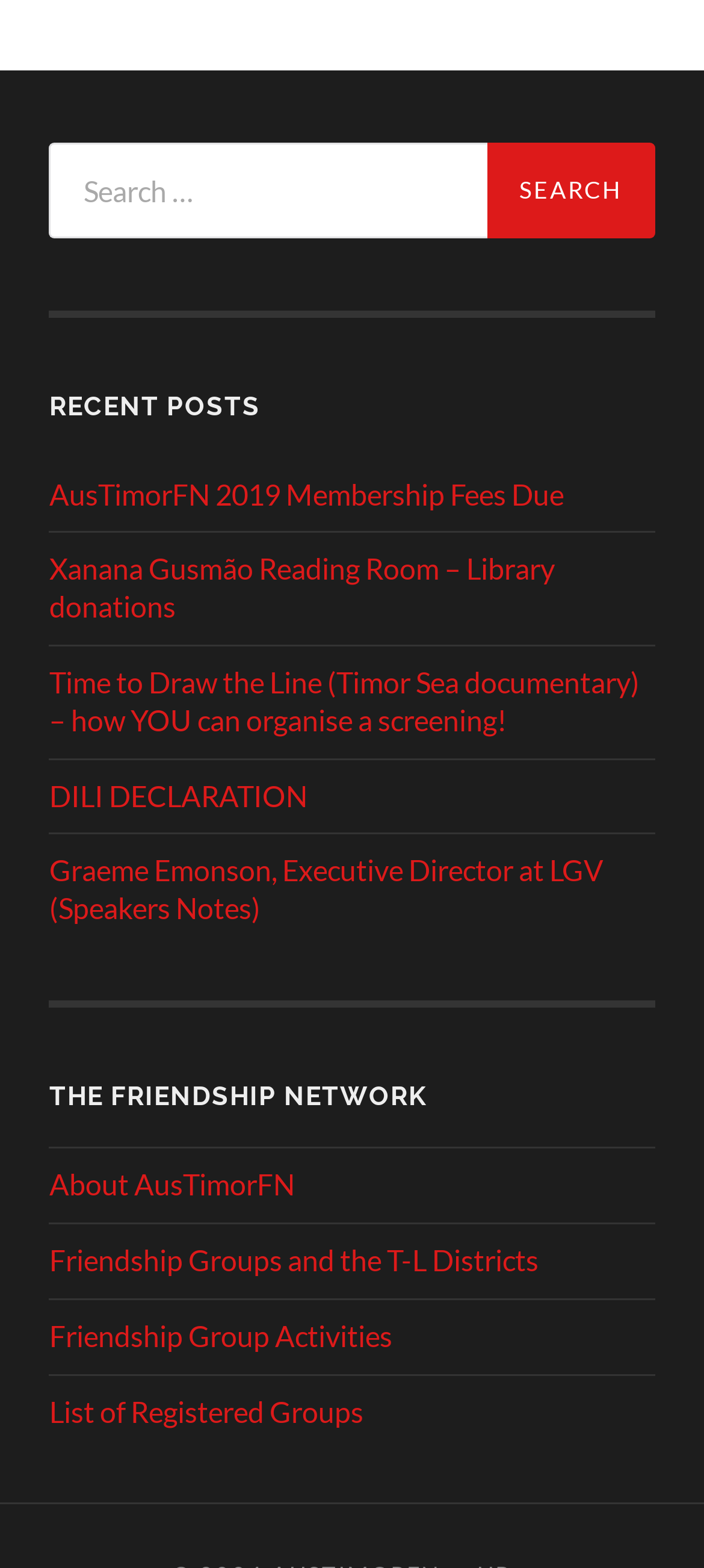Please provide a detailed answer to the question below based on the screenshot: 
How many links are under 'RECENT POSTS'?

I counted the number of links under the 'RECENT POSTS' heading, which are 'AusTimorFN 2019 Membership Fees Due', 'Xanana Gusmão Reading Room – Library donations', 'Time to Draw the Line (Timor Sea documentary) – how YOU can organise a screening!', 'DILI DECLARATION', and 'Graeme Emonson, Executive Director at LGV (Speakers Notes)'. There are 5 links in total.